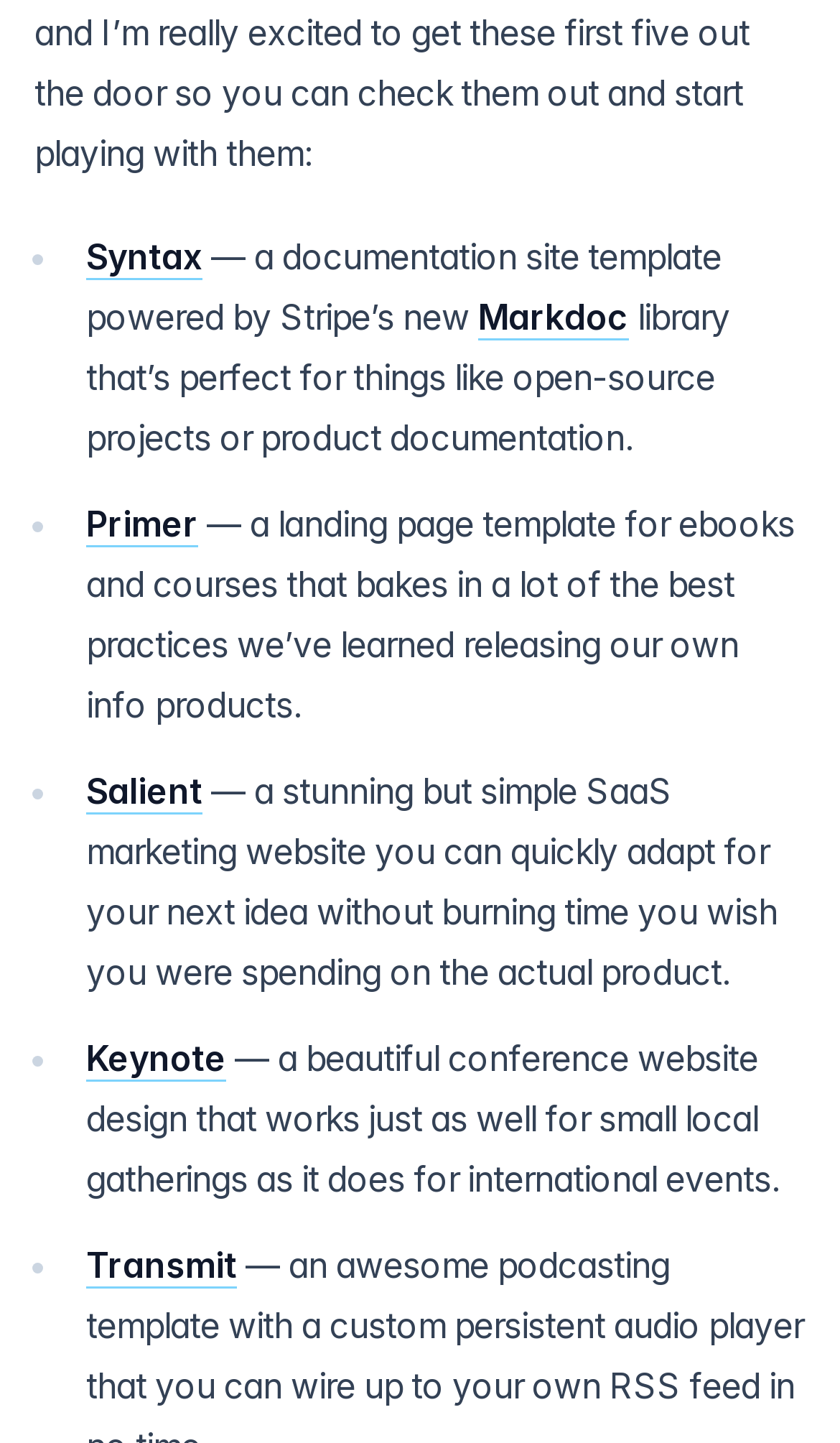What is the purpose of the Salient template?
Please describe in detail the information shown in the image to answer the question.

According to the static text description next to the Salient link, it is a 'stunning but simple SaaS marketing website you can quickly adapt for your next idea without burning time you wish you were spending on the actual product'.